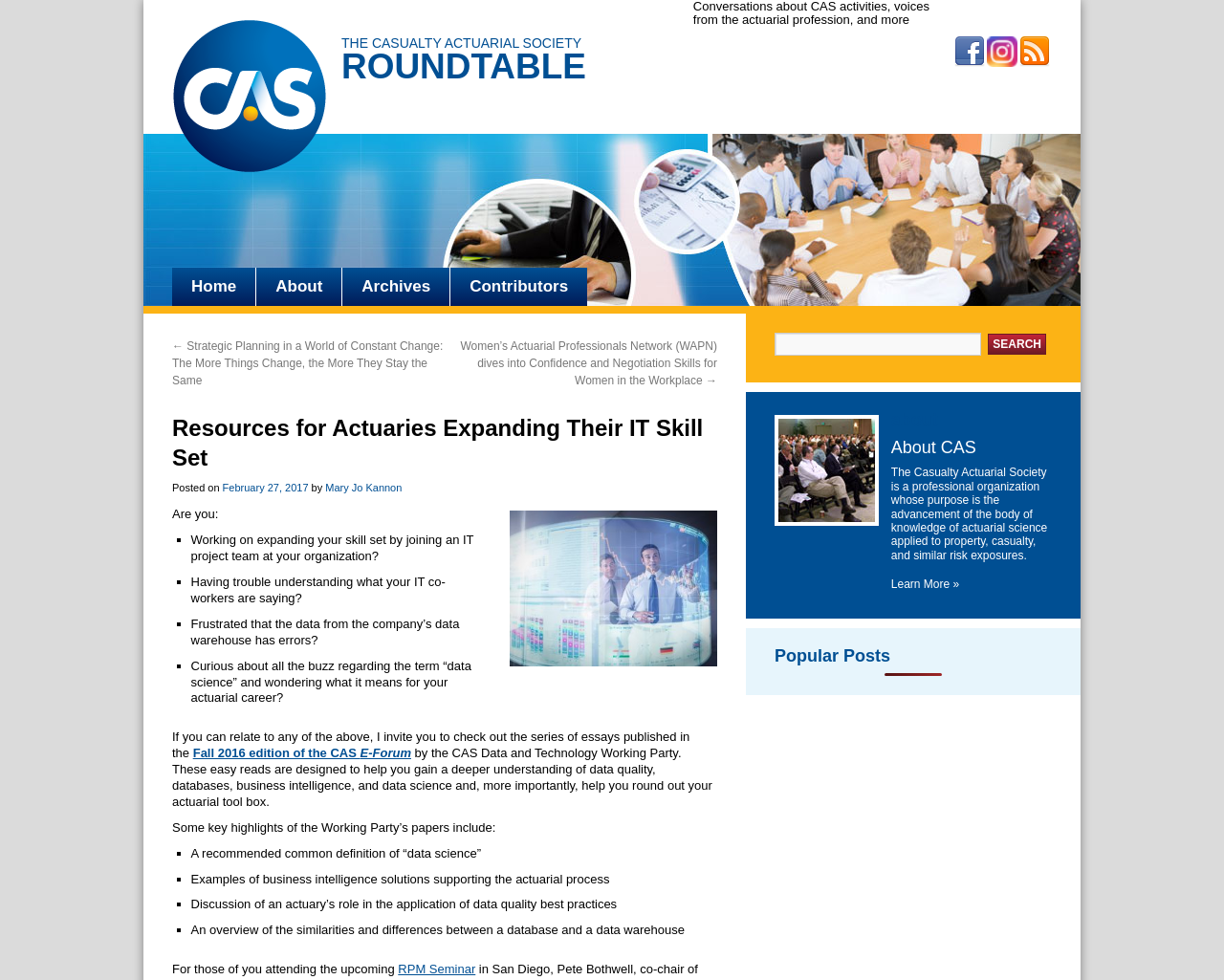Deliver a detailed narrative of the webpage's visual and textual elements.

The webpage is about resources for actuaries expanding their IT skill set, provided by The Casualty Actuarial Society Roundtable. At the top, there is a logo of The Casualty Actuarial Society Roundtable, accompanied by a link to the organization's website. Below the logo, there are social media links to Facebook, Instagram, and RSS.

The main content of the webpage is divided into sections. The first section is a heading that reads "Resources for Actuaries Expanding Their IT Skill Set." Below this heading, there is a paragraph of text that asks if the reader is working on expanding their skill set, having trouble understanding IT coworkers, frustrated with data errors, or curious about data science. The text invites the reader to check out a series of essays published in the Fall 2016 edition of the CAS E-Forum.

The next section highlights some key points from the Working Party's papers, including a recommended common definition of "data science," examples of business intelligence solutions, discussion of an actuary's role in data quality best practices, and an overview of the similarities and differences between a database and a data warehouse.

Further down the page, there is a section that mentions the upcoming RPM Seminar. Below this, there is a search bar where users can search for specific content.

On the right side of the page, there are several sections. The first section is about the organization, with a heading that reads "About CAS" and a brief description of the organization's purpose. There is also a link to learn more about the organization. Below this, there is a section titled "Popular Posts" with a list of popular articles or blog posts.

Throughout the page, there are several links to other articles, websites, and resources, as well as images and icons to break up the text. The overall layout is organized and easy to navigate, with clear headings and concise text.